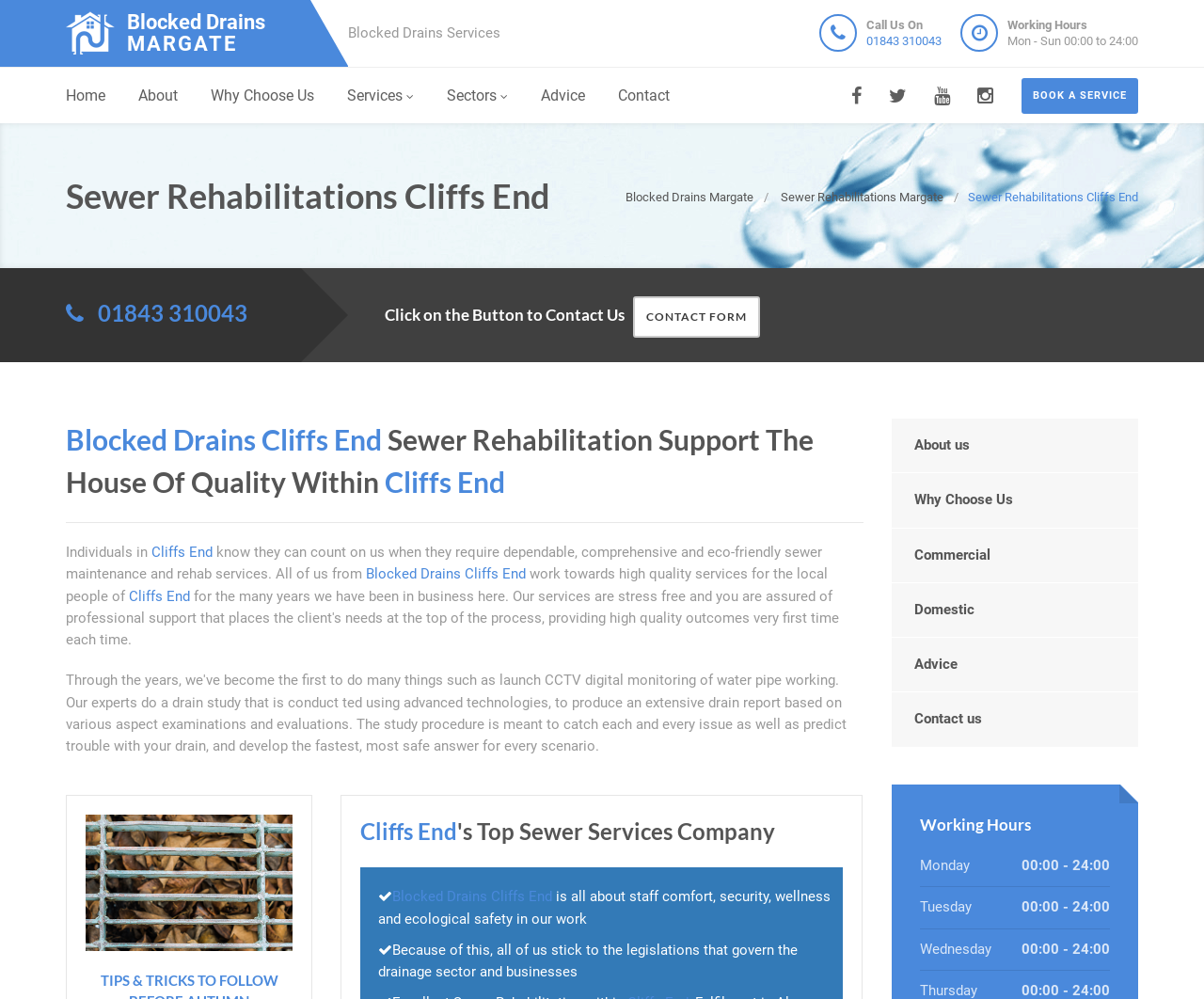Your task is to extract the text of the main heading from the webpage.

Sewer Rehabilitations Cliffs End